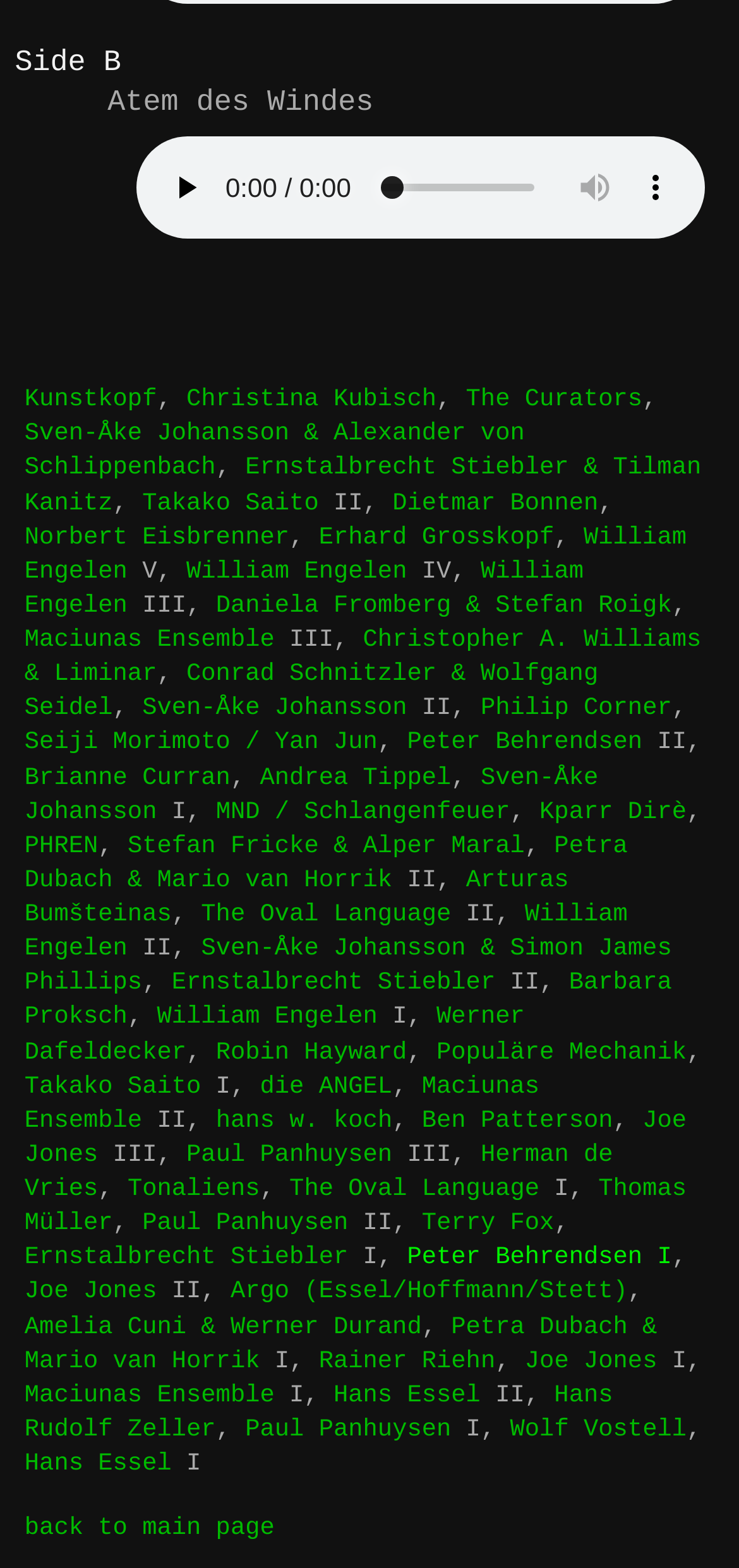Please mark the bounding box coordinates of the area that should be clicked to carry out the instruction: "play the audio".

[0.146, 0.077, 0.955, 0.152]